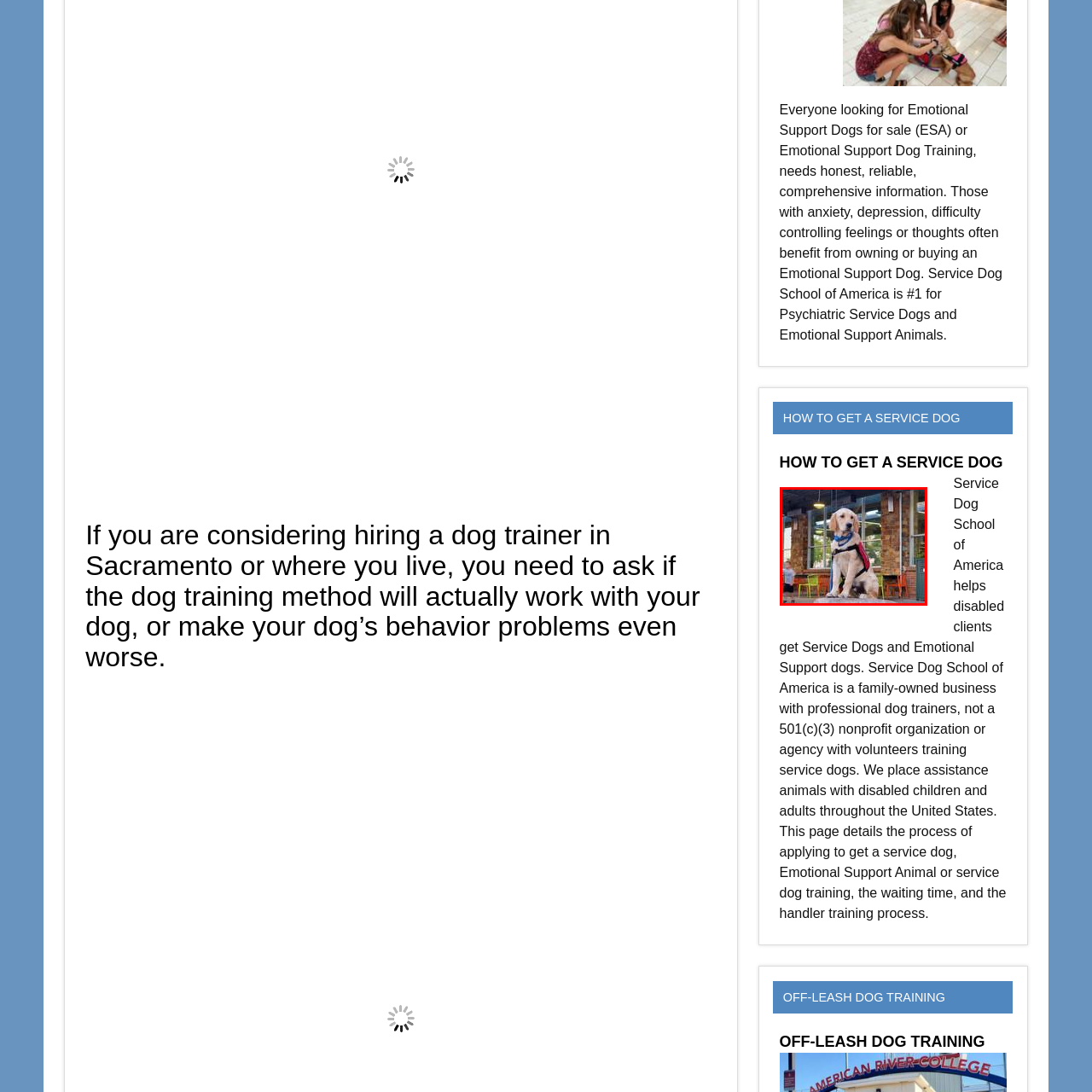What is the dog sitting on?
Direct your attention to the image marked by the red bounding box and provide a detailed answer based on the visual details available.

The caption explicitly states that the dog is sitting proudly on a rock, which provides the answer to this question.